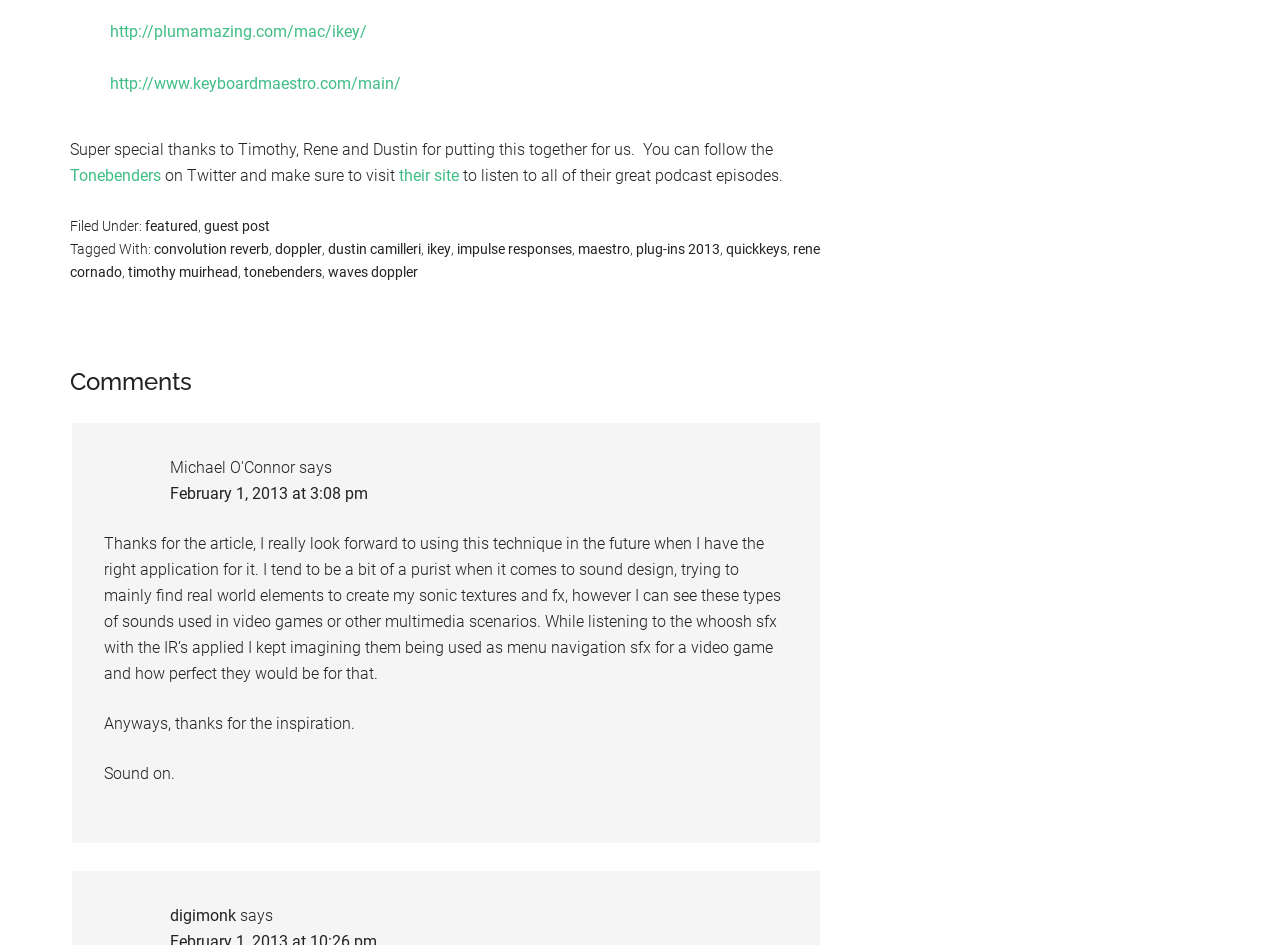Please identify the bounding box coordinates of the area I need to click to accomplish the following instruction: "Follow Tonebenders on Twitter".

[0.055, 0.149, 0.604, 0.169]